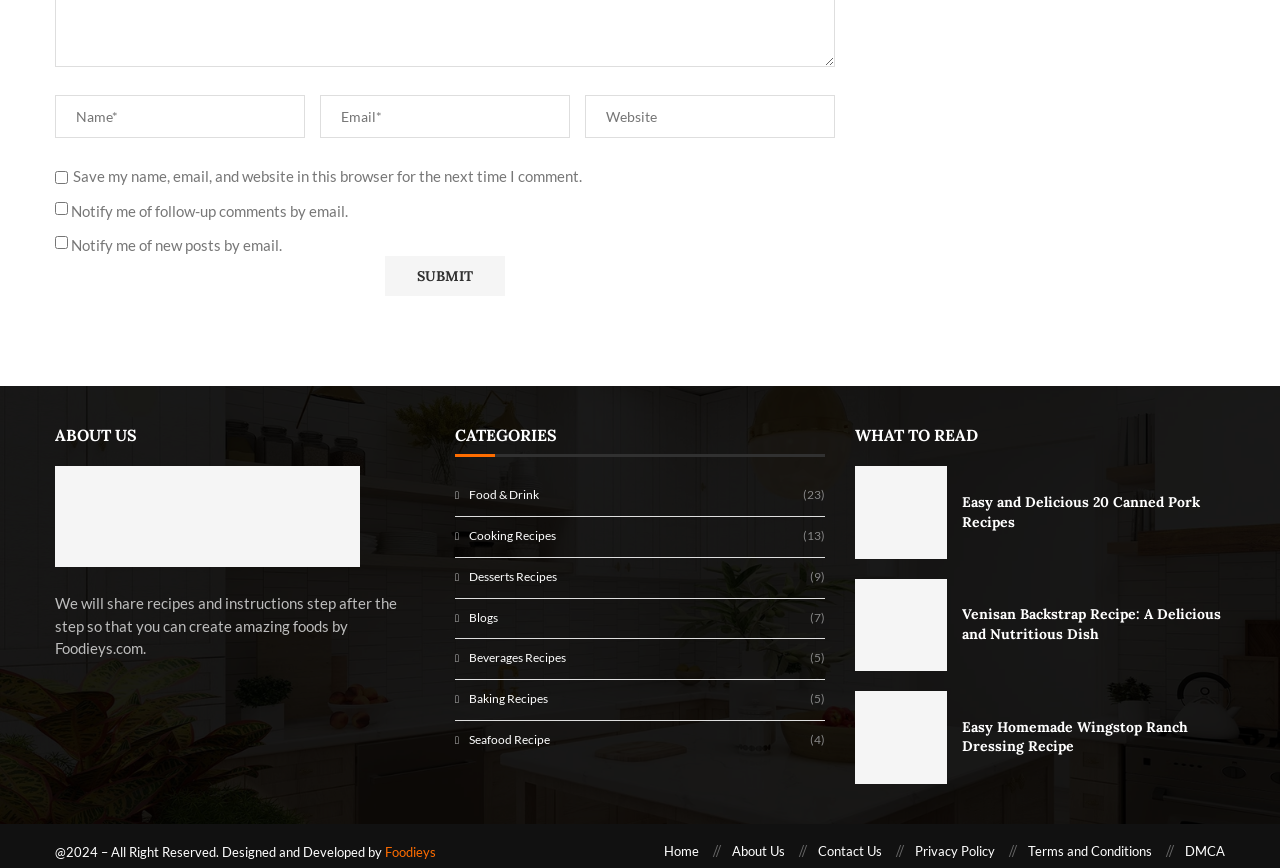Determine the bounding box coordinates of the element's region needed to click to follow the instruction: "Click the submit button". Provide these coordinates as four float numbers between 0 and 1, formatted as [left, top, right, bottom].

[0.301, 0.295, 0.395, 0.342]